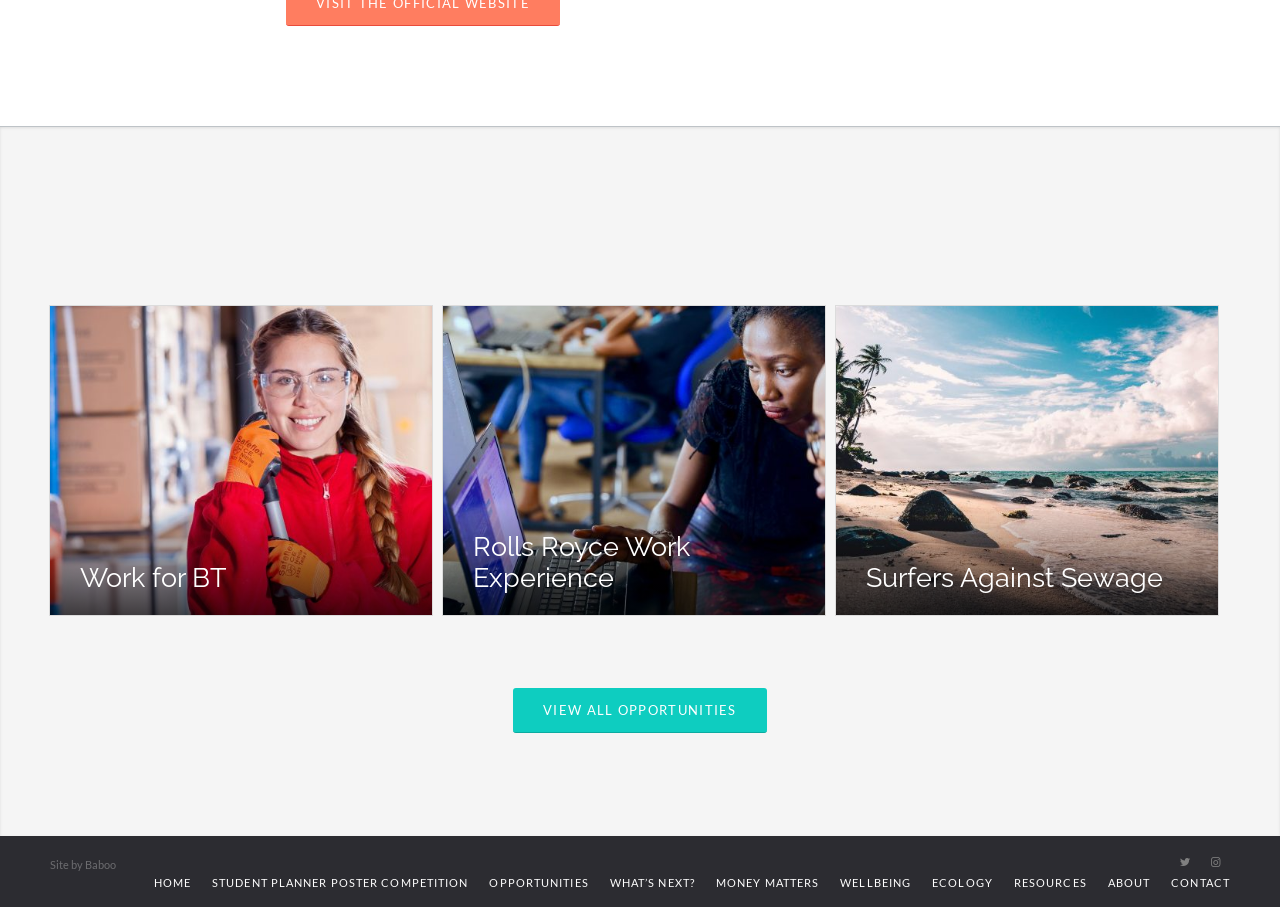Determine the bounding box coordinates of the region that needs to be clicked to achieve the task: "Learn about student planner poster competition".

[0.166, 0.965, 0.366, 0.98]